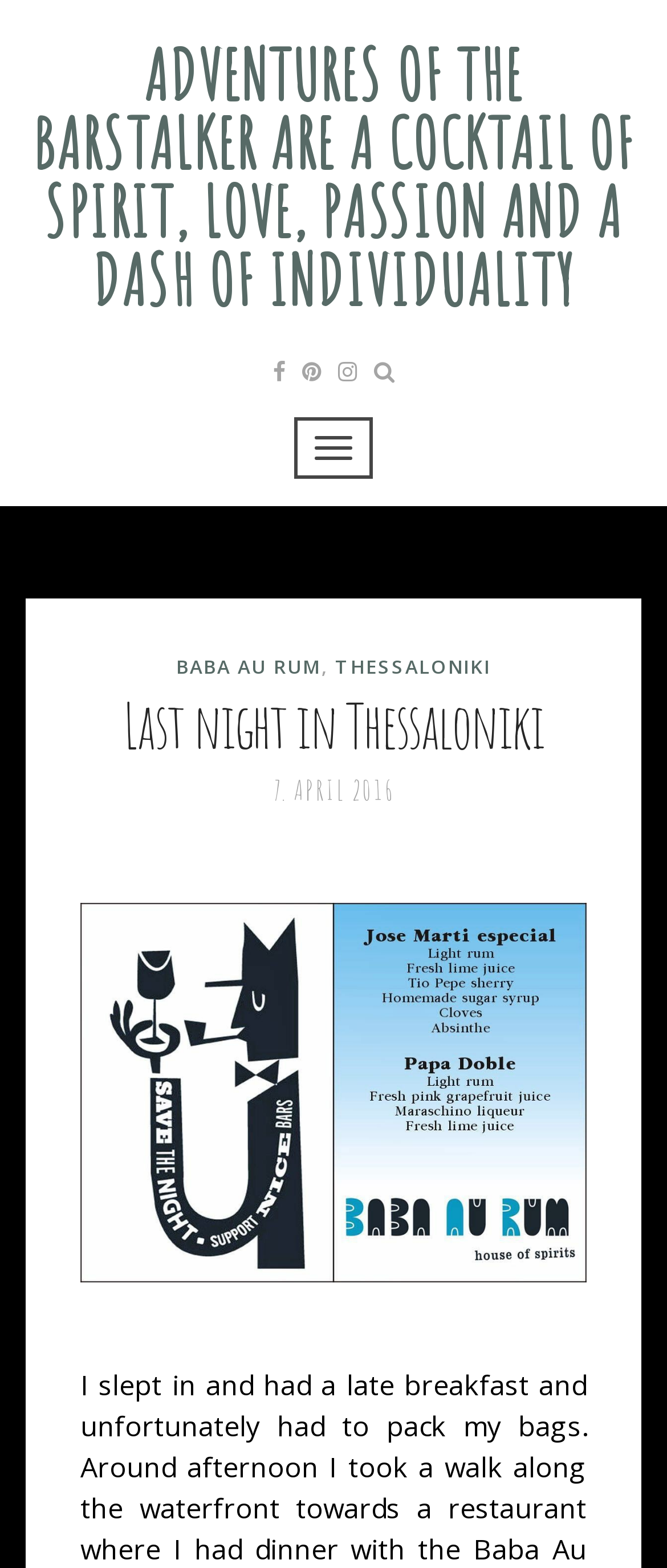Give a one-word or short-phrase answer to the following question: 
What is the name of the city?

Thessaloniki